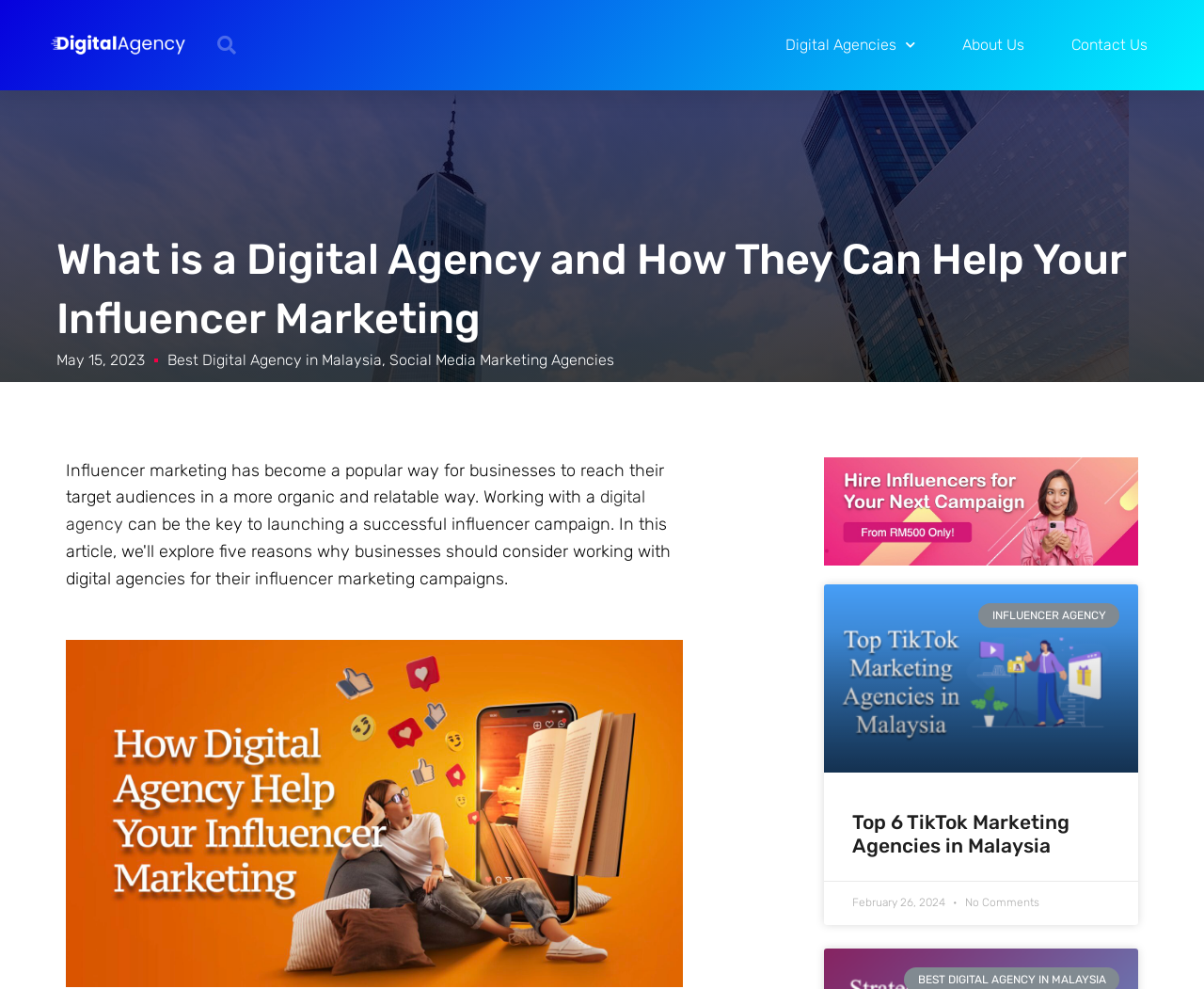Extract the bounding box coordinates for the UI element described by the text: "About Us". The coordinates should be in the form of [left, top, right, bottom] with values between 0 and 1.

[0.799, 0.0, 0.851, 0.091]